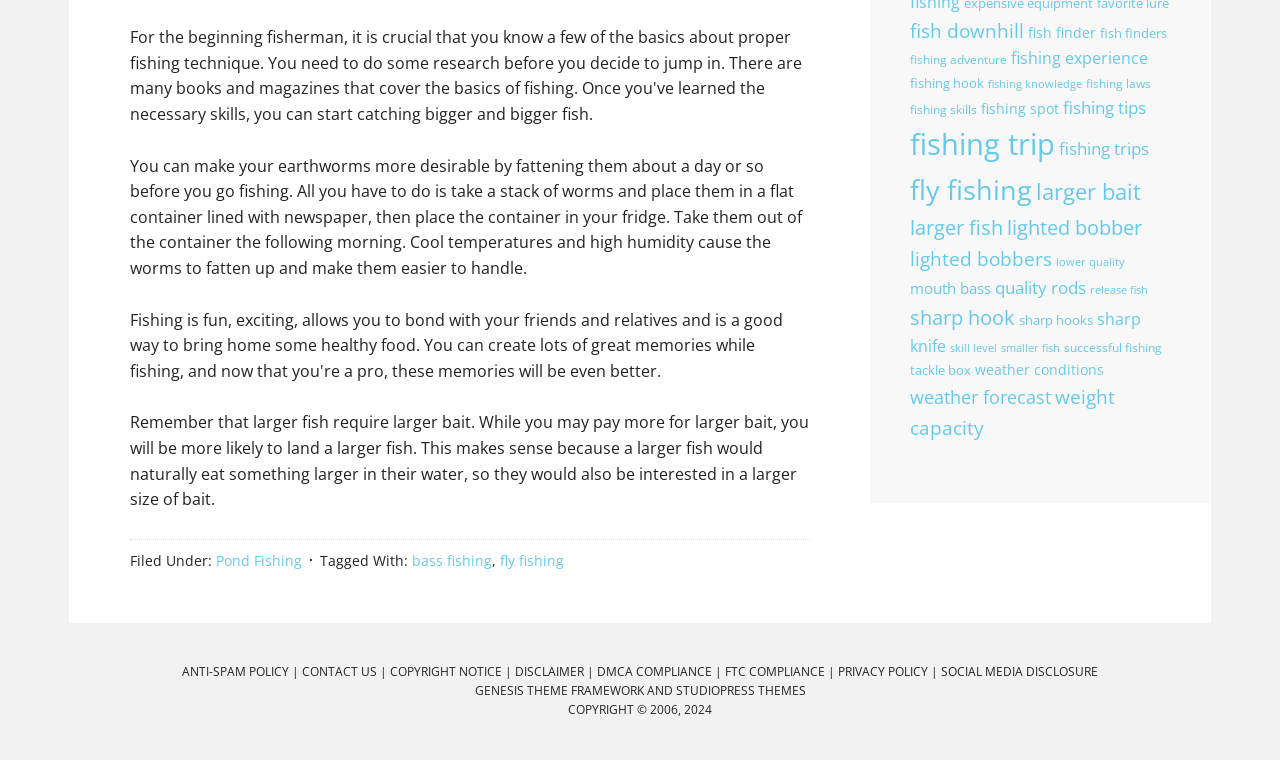Predict the bounding box of the UI element based on the description: "skill level". The coordinates should be four float numbers between 0 and 1, formatted as [left, top, right, bottom].

[0.742, 0.447, 0.779, 0.467]